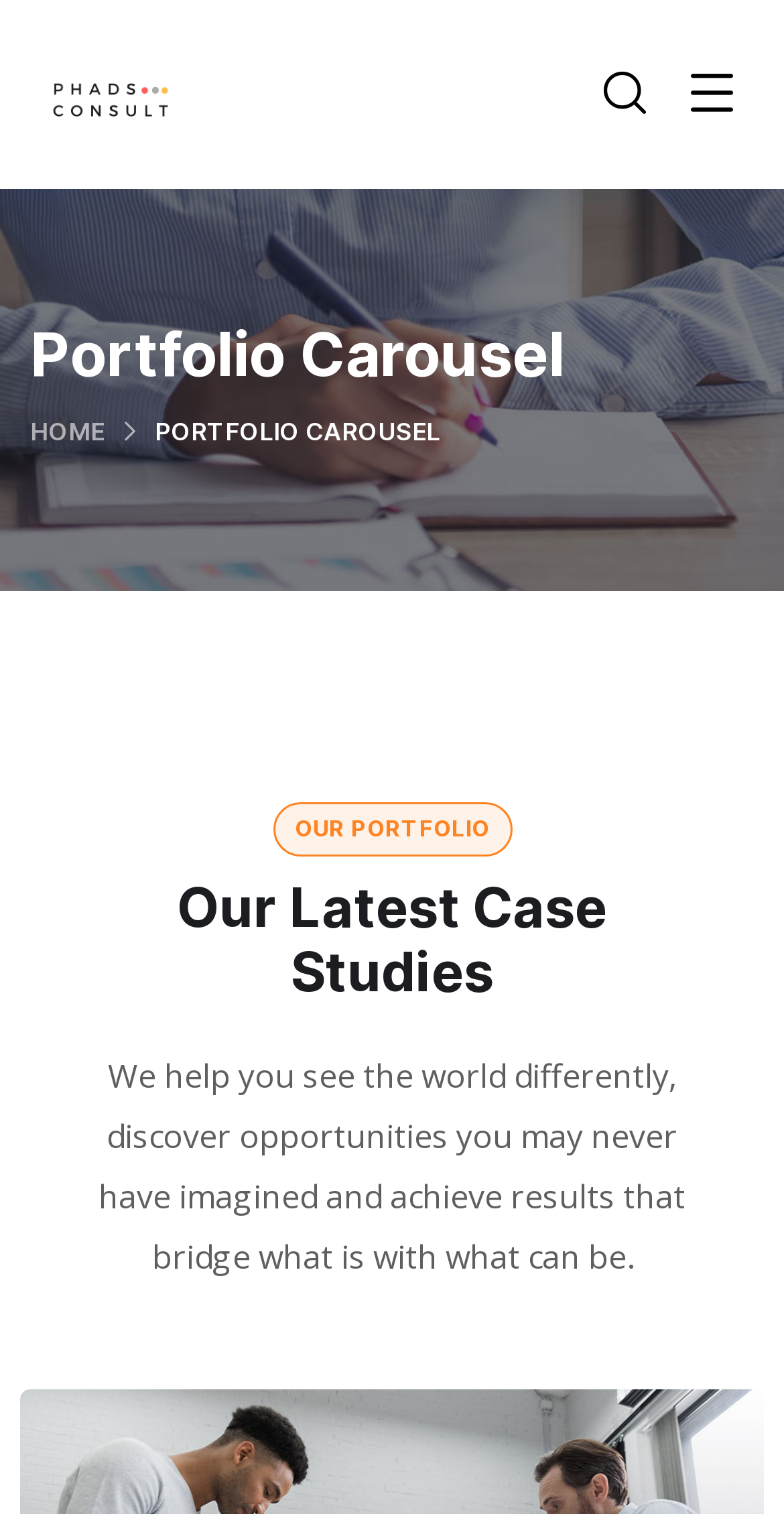Please predict the bounding box coordinates (top-left x, top-left y, bottom-right x, bottom-right y) for the UI element in the screenshot that fits the description: alt="Phads Consult"

[0.064, 0.048, 0.22, 0.077]